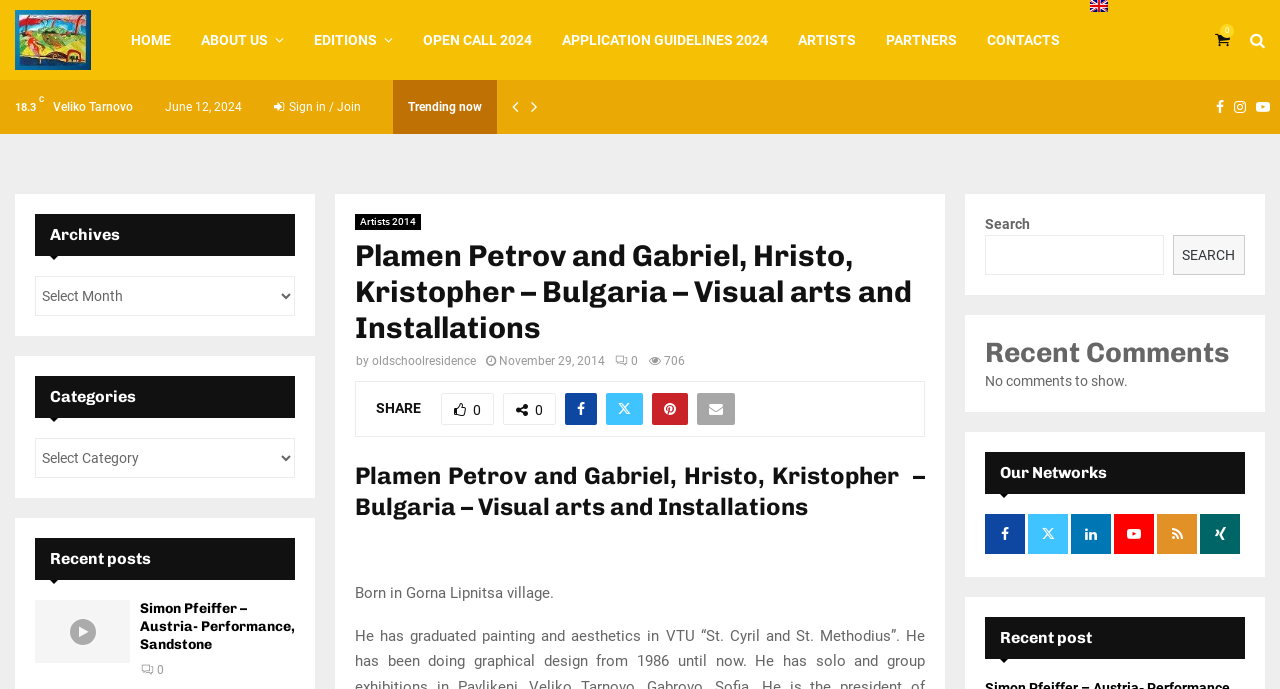Give a concise answer of one word or phrase to the question: 
What is the date of the artist's post?

November 29, 2014